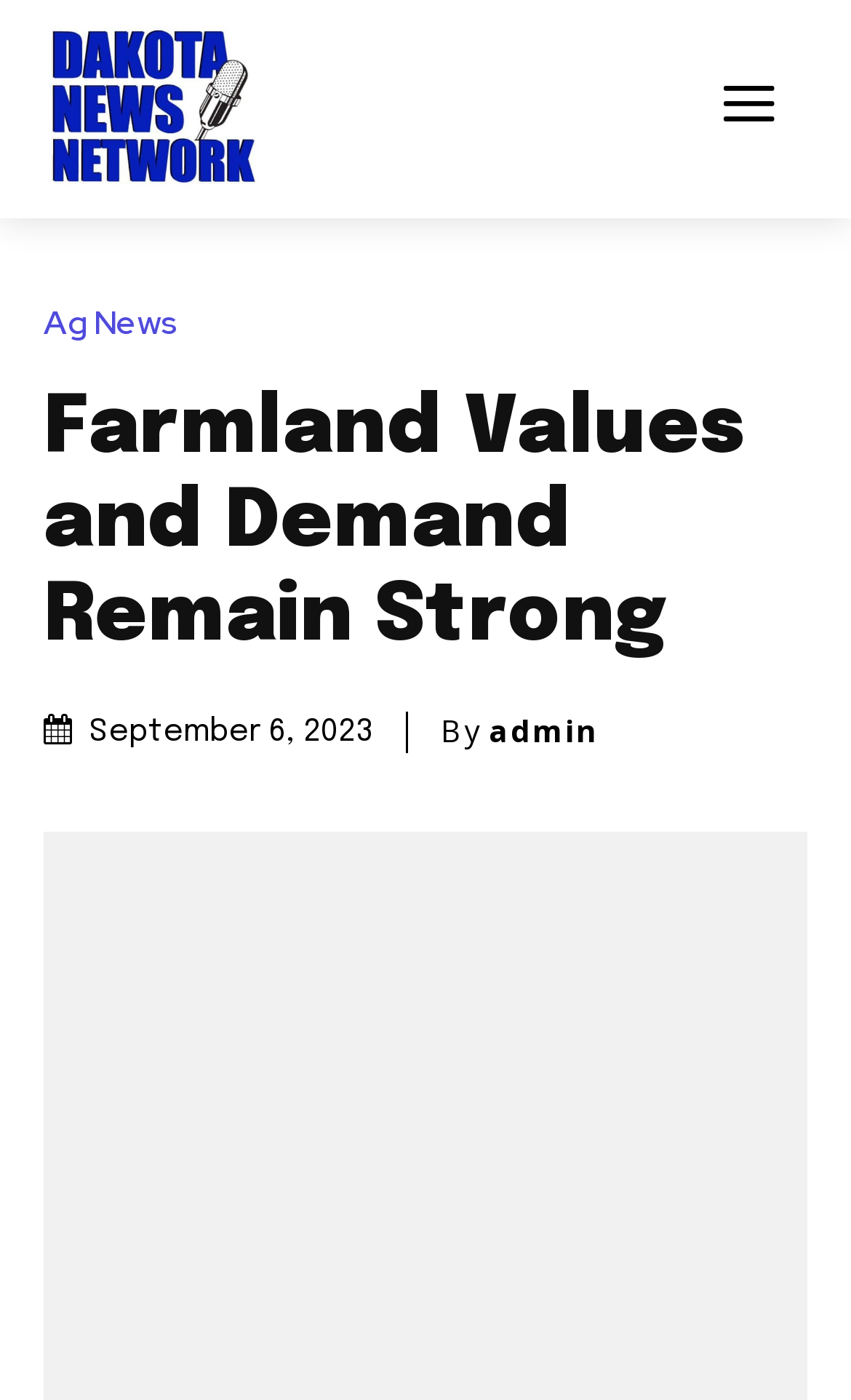Using a single word or phrase, answer the following question: 
What is the date of the article?

September 6, 2023